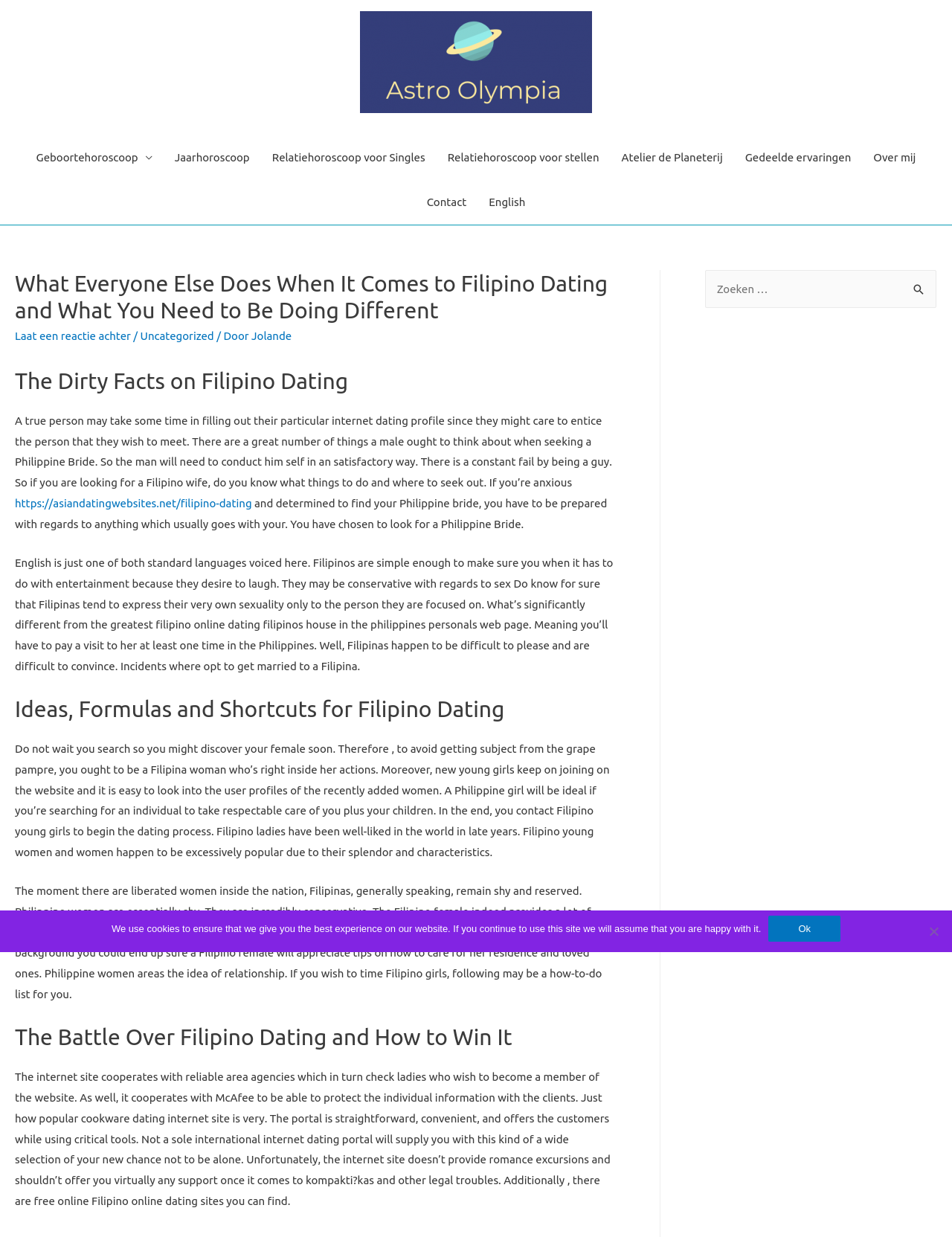Extract the main heading text from the webpage.

What Everyone Else Does When It Comes to Filipino Dating and What You Need to Be Doing Different